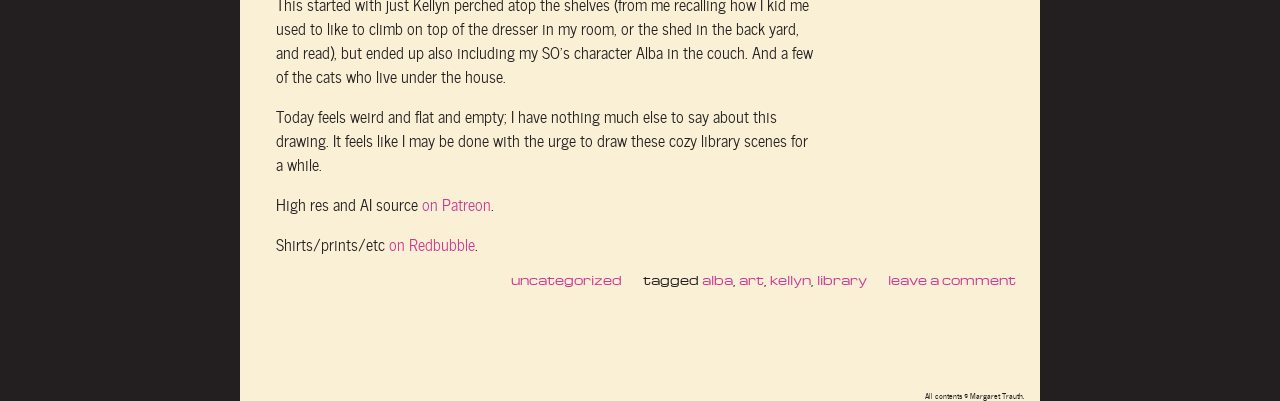Determine the bounding box coordinates of the section to be clicked to follow the instruction: "Buy shirts or prints on Redbubble". The coordinates should be given as four float numbers between 0 and 1, formatted as [left, top, right, bottom].

[0.304, 0.576, 0.371, 0.635]